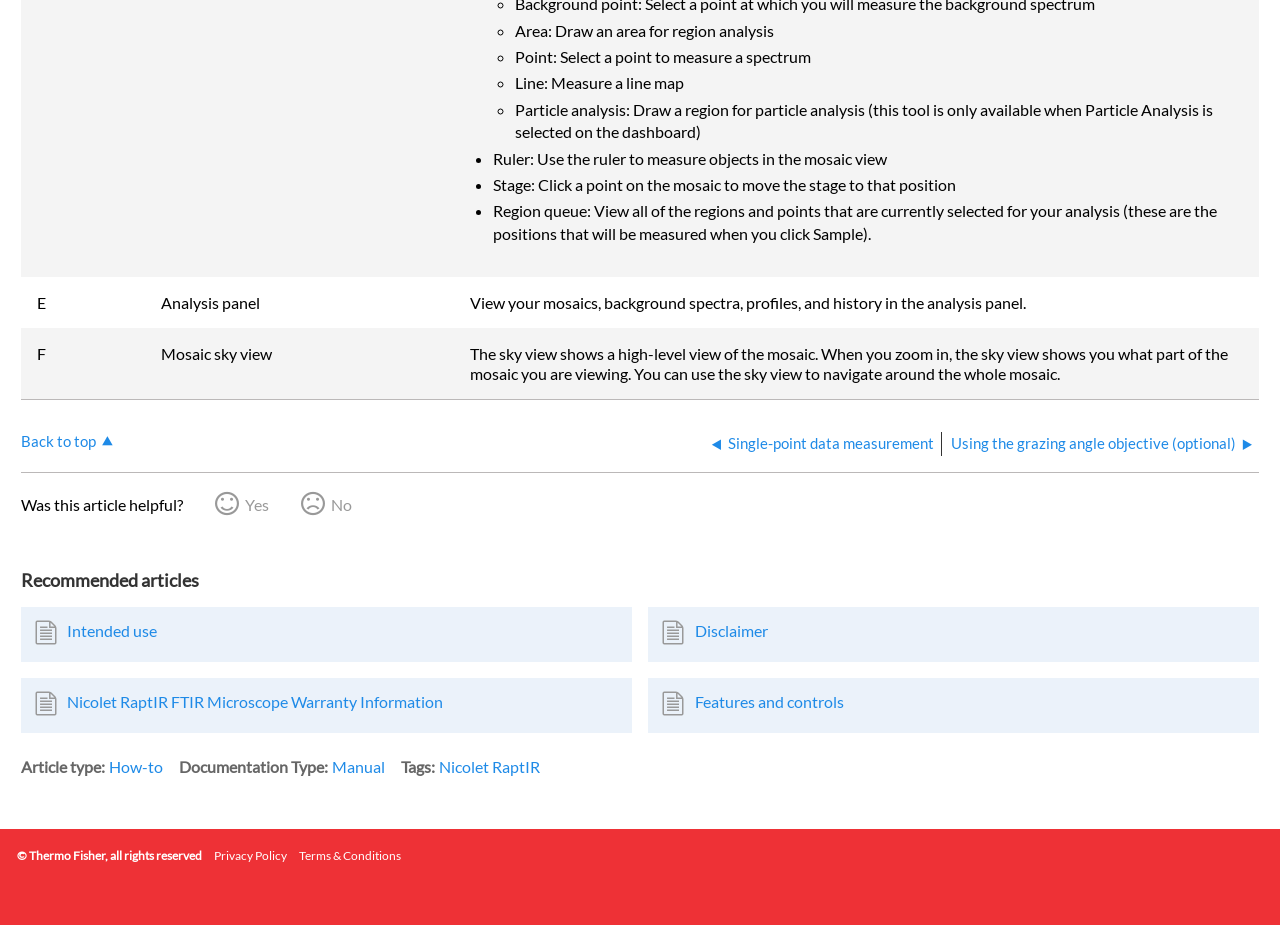Bounding box coordinates are specified in the format (top-left x, top-left y, bottom-right x, bottom-right y). All values are floating point numbers bounded between 0 and 1. Please provide the bounding box coordinate of the region this sentence describes: Privacy Policy

[0.167, 0.916, 0.224, 0.933]